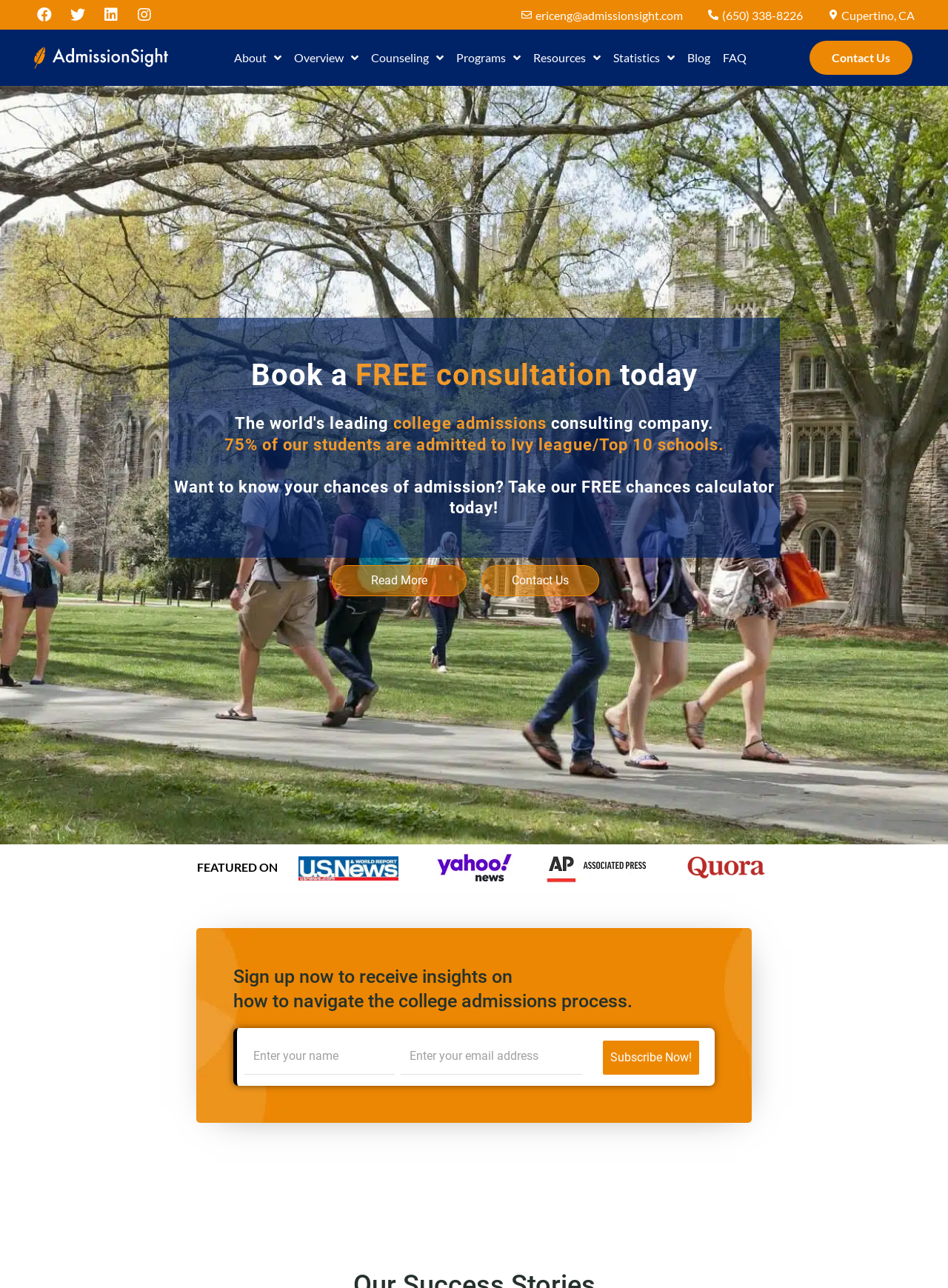Locate the bounding box coordinates of the UI element described by: "name="form_fields[email]" placeholder="Enter your email address"". The bounding box coordinates should consist of four float numbers between 0 and 1, i.e., [left, top, right, bottom].

[0.423, 0.807, 0.614, 0.834]